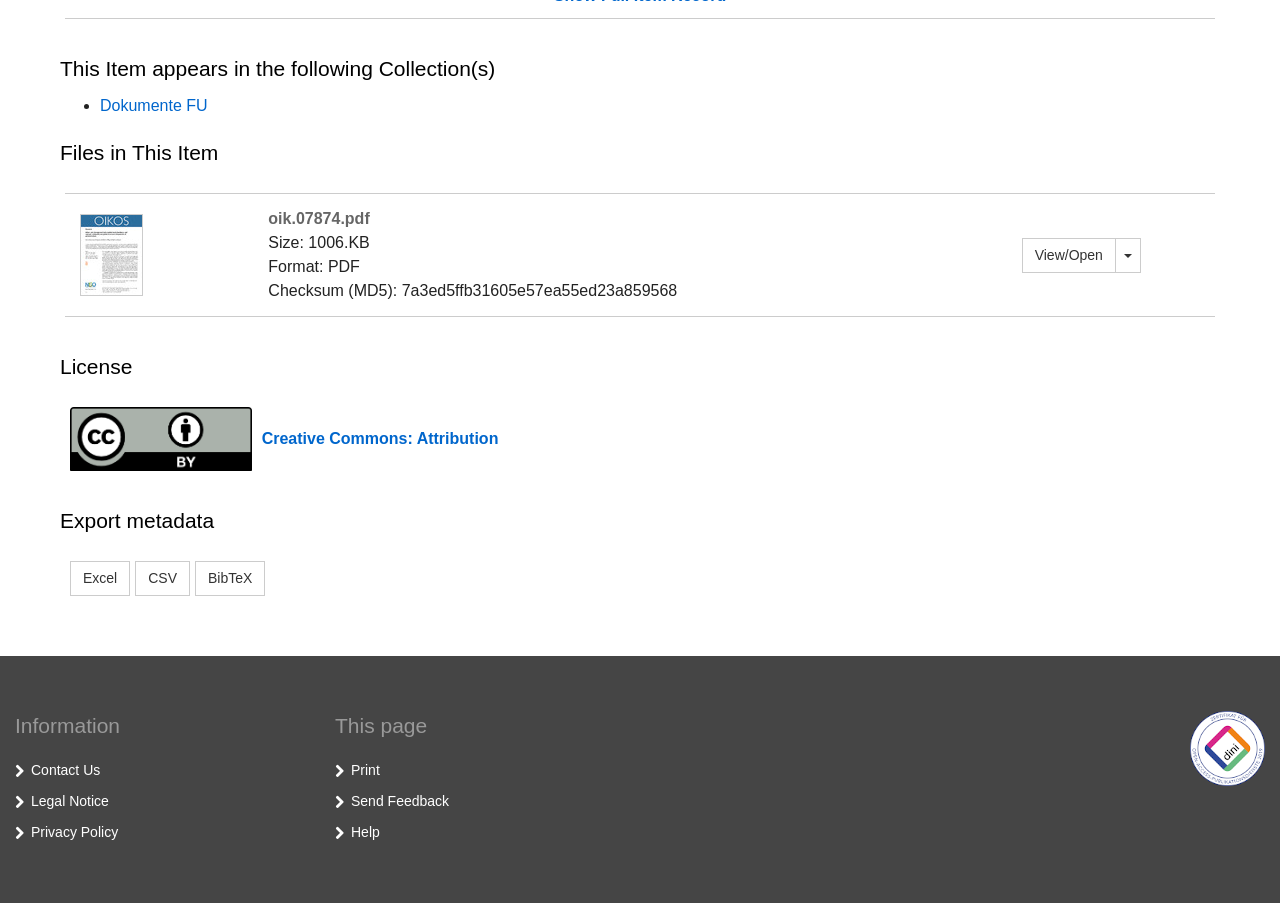Determine the bounding box coordinates for the UI element matching this description: "View/Open".

[0.798, 0.263, 0.872, 0.302]